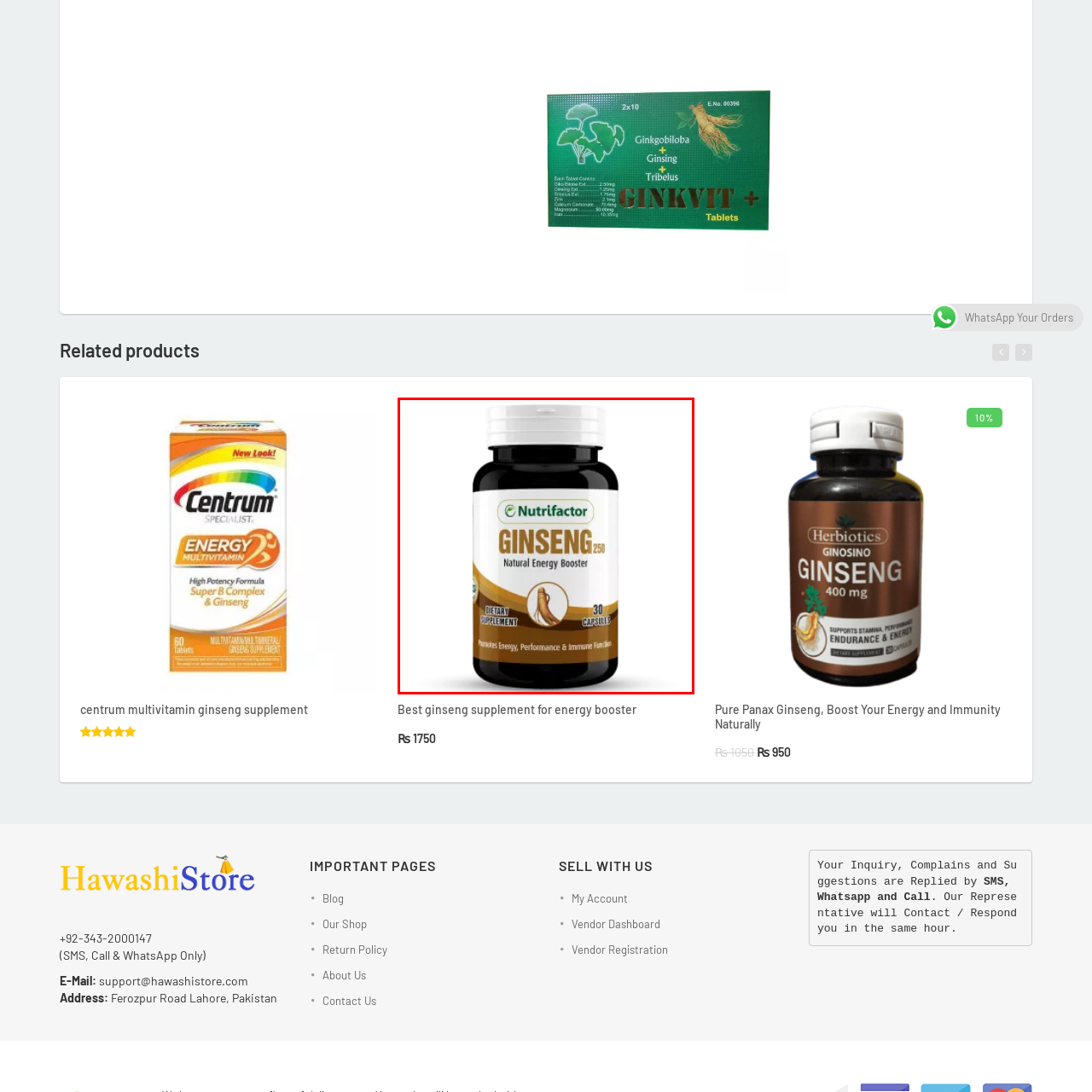View the image highlighted in red and provide one word or phrase: What is the background color of the packaging?

Black